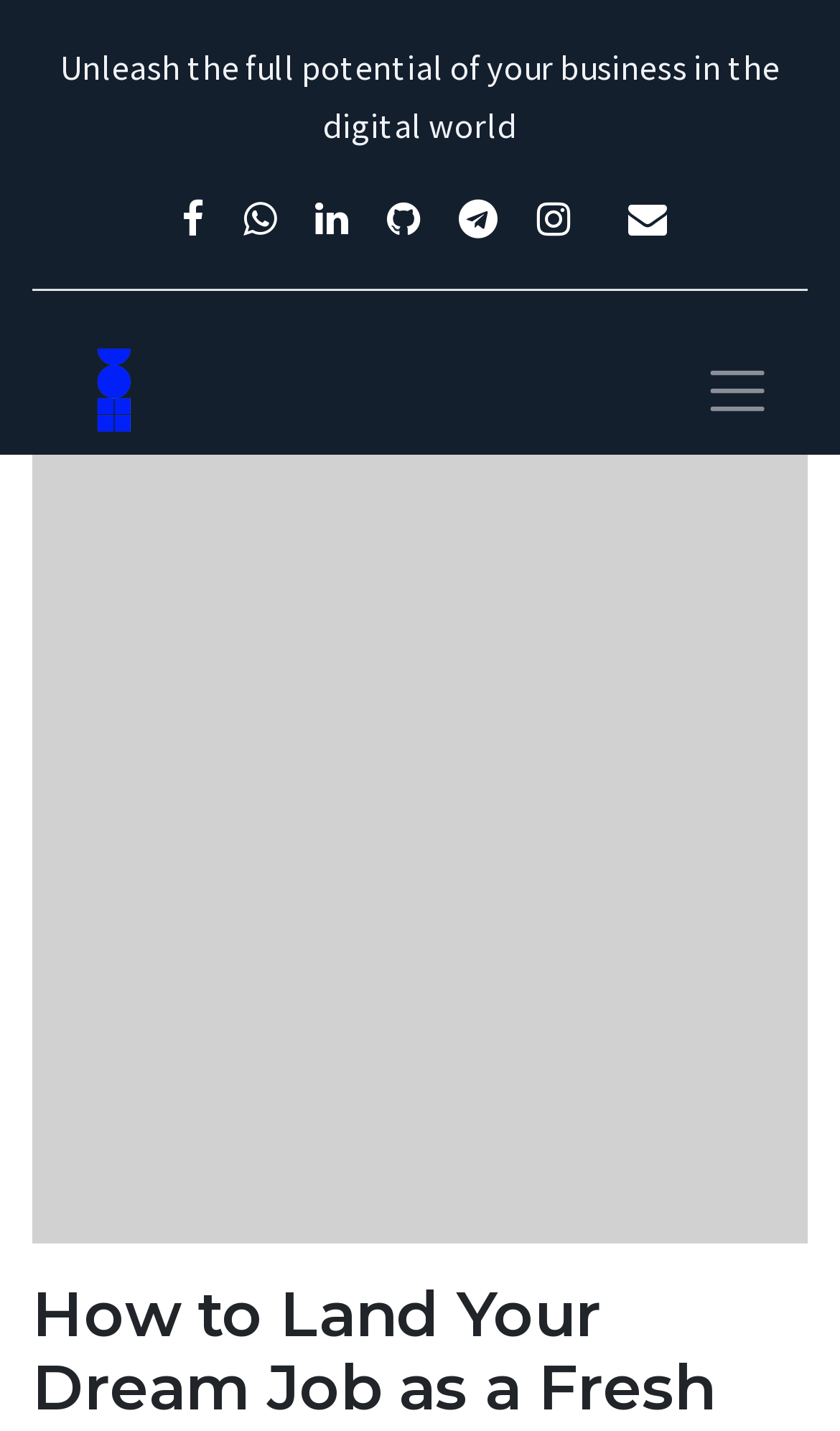What is the purpose of the separator?
Can you provide a detailed and comprehensive answer to the question?

The separator is a horizontal line located below the social media links, and it is used to separate the top section of the webpage from the rest of the content.